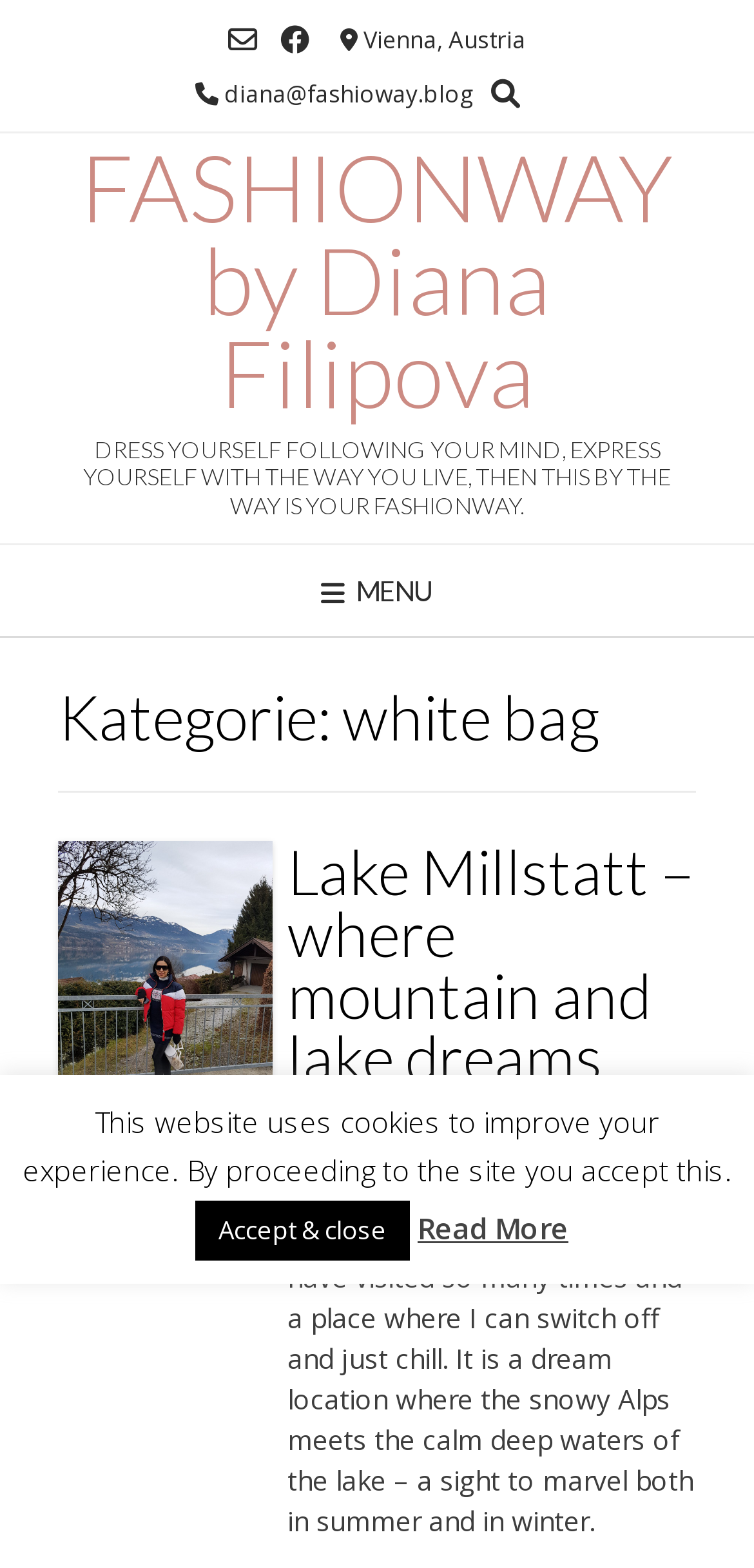What is the location of the author?
Based on the image, answer the question with a single word or brief phrase.

Vienna, Austria